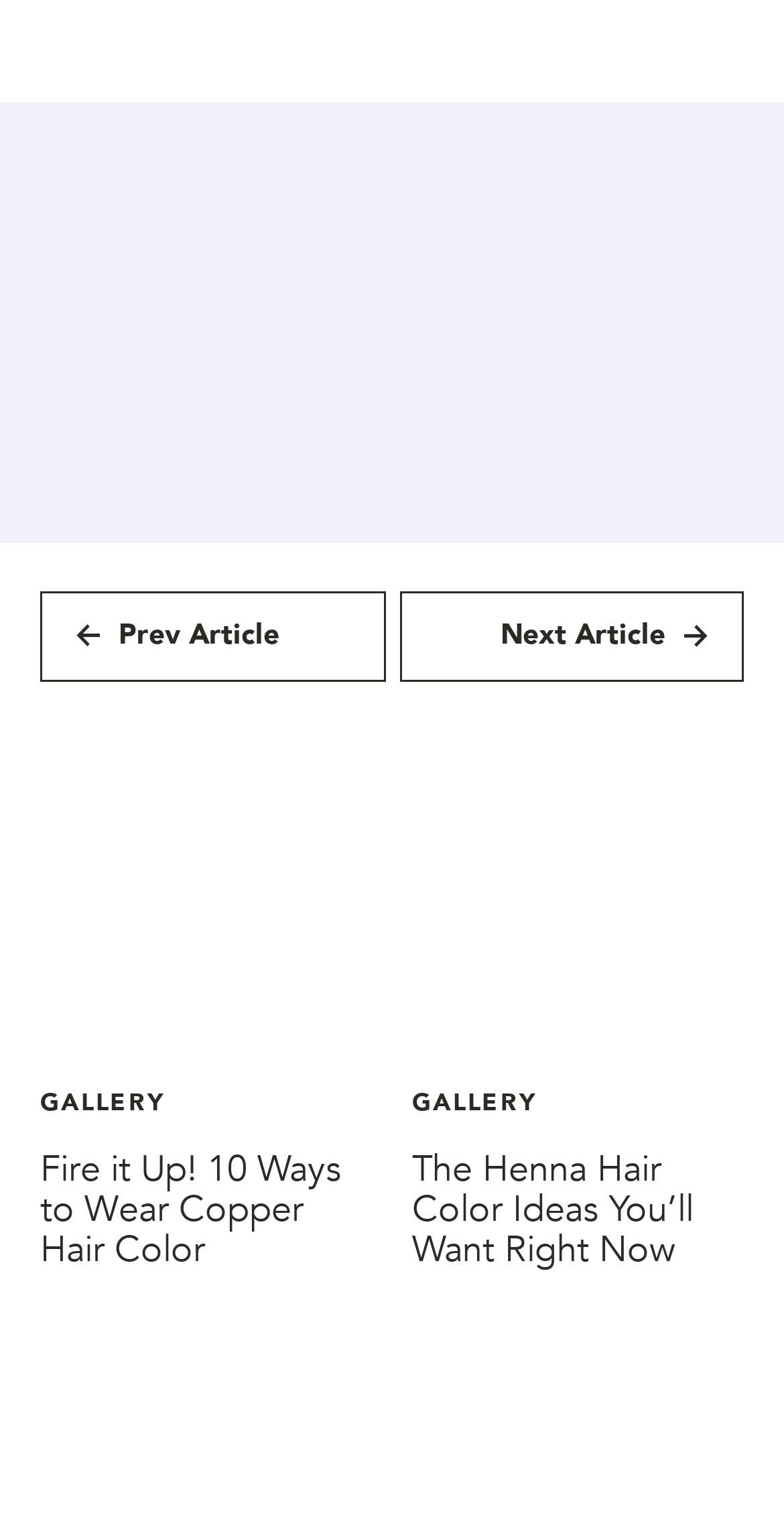Given the description "Ash Brown", determine the bounding box of the corresponding UI element.

[0.051, 0.442, 0.262, 0.471]